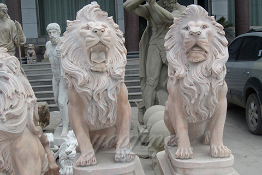Give a thorough description of the image, including any visible elements and their relationships.

This image features an impressive pair of marble lion statues, designed with intricate details capturing the fierce expression and majestic mane characteristic of lions. Positioned prominently in a sculptural display, these statues exhibit a strong and commanding presence, ideal for garden or entrance decor. The craftsmanship highlights not only the artistry involved in creating these statues but also their use as symbolic guardians. Behind them, in a slightly blurred background, there are additional sculptures, enriching the scene with a variety of artistic forms. This artistic ensemble showcases the elegance and power associated with lion imagery in sculpture, appealing to those who appreciate decorative art in outdoor settings.